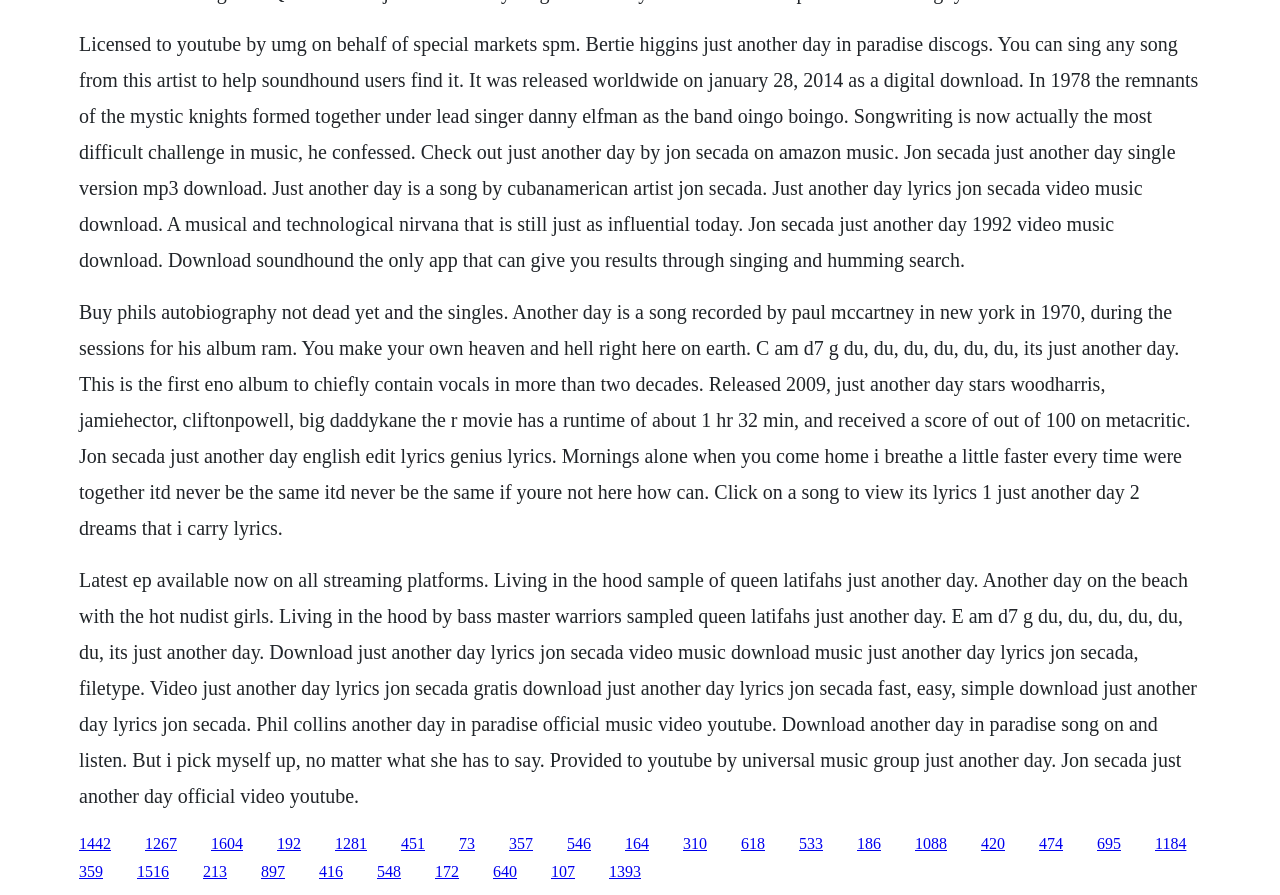Determine the bounding box coordinates of the clickable region to carry out the instruction: "Check out Phil Collins' song 'Another Day in Paradise'".

[0.062, 0.635, 0.935, 0.901]